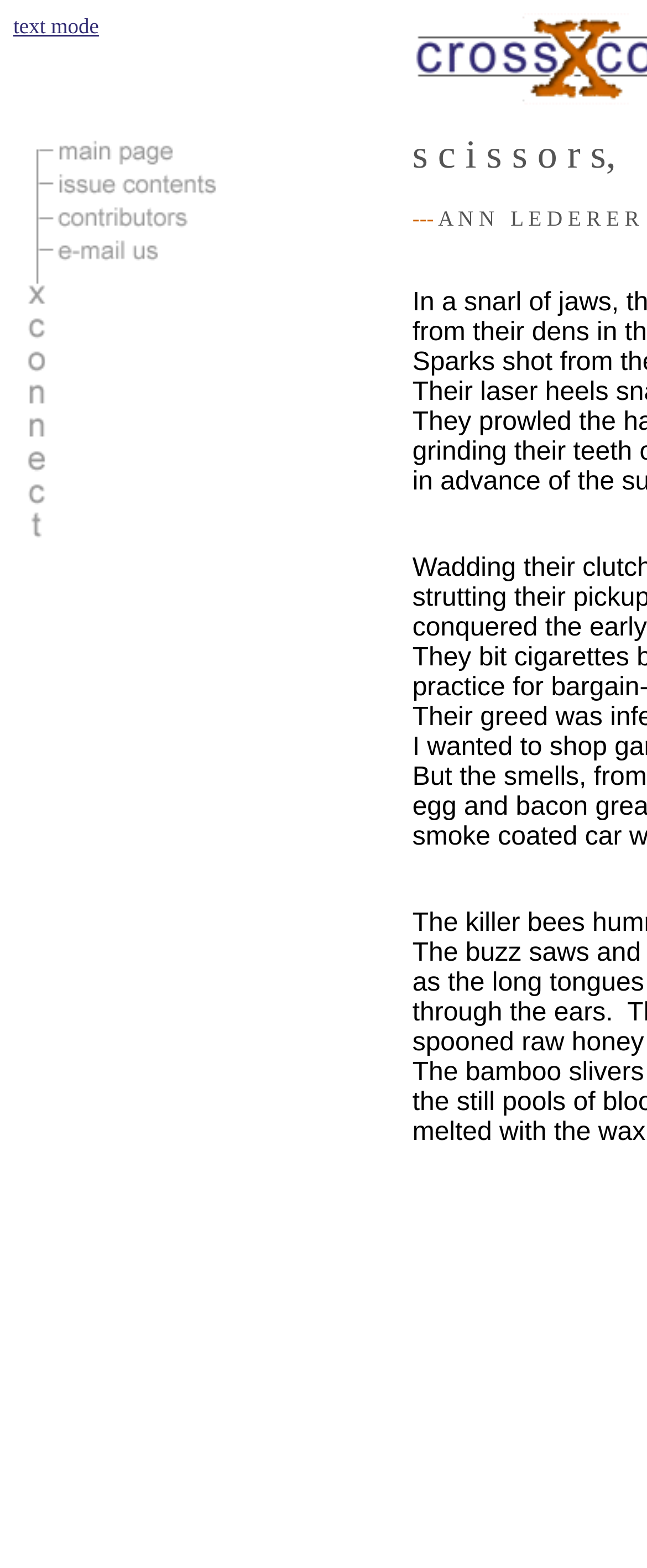What is the position of the 'Issue Contents' link?
Based on the screenshot, give a detailed explanation to answer the question.

I analyzed the table structure and found that the 'Issue Contents' link is in the second row of the table, making it the second menu item.